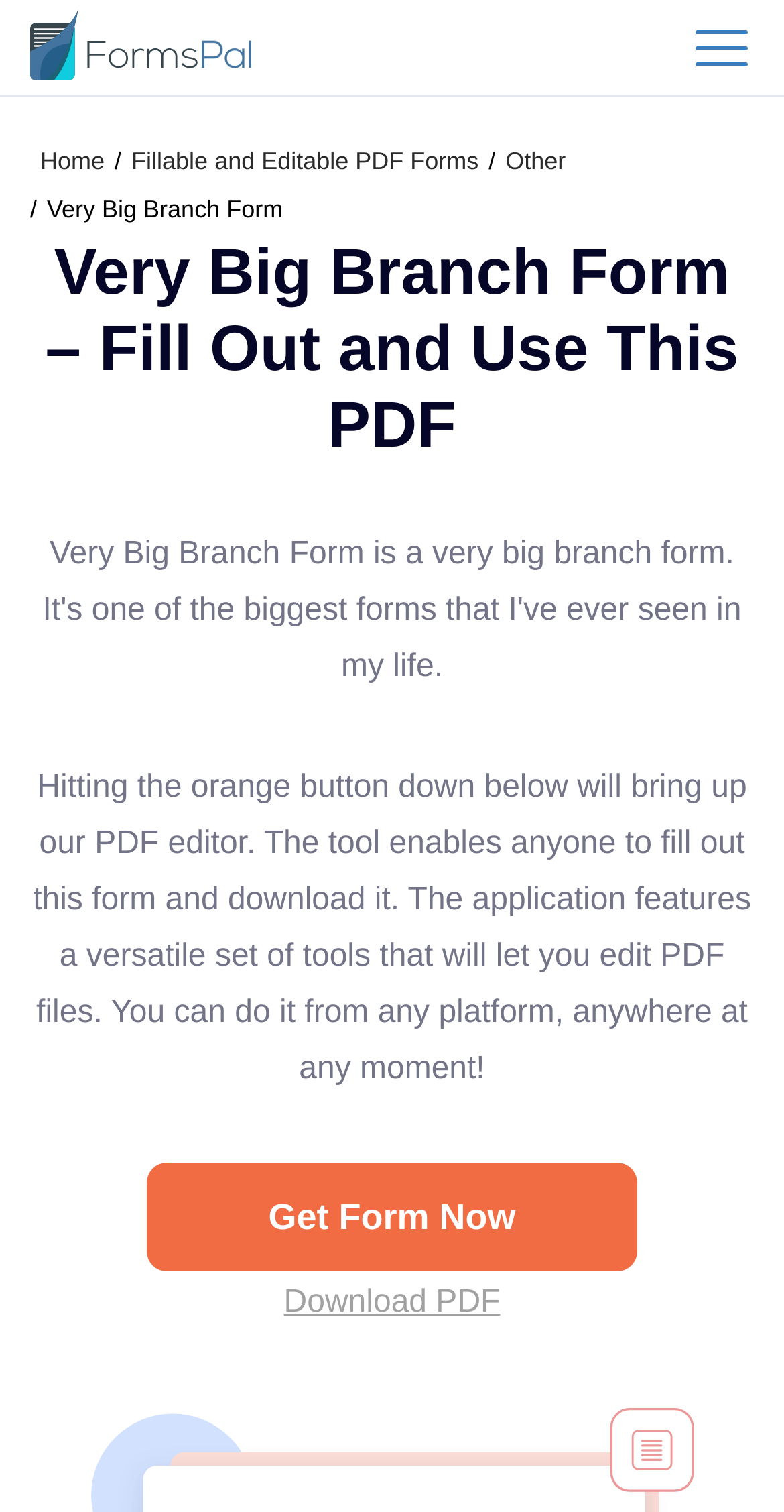Locate the bounding box of the UI element defined by this description: "AZ Most BET". The coordinates should be given as four float numbers between 0 and 1, formatted as [left, top, right, bottom].

None